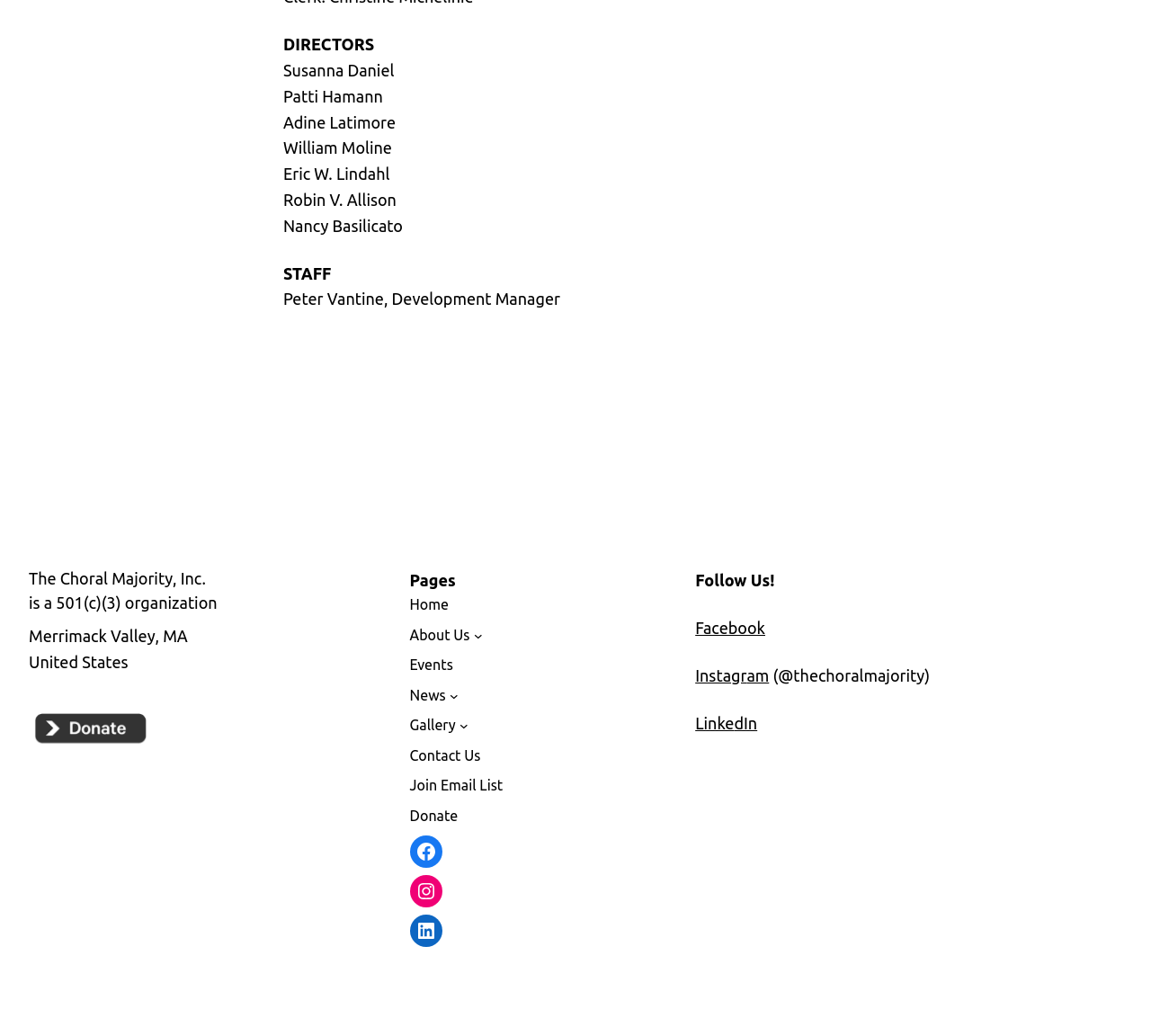Based on the element description About Us, identify the bounding box coordinates for the UI element. The coordinates should be in the format (top-left x, top-left y, bottom-right x, bottom-right y) and within the 0 to 1 range.

[0.356, 0.602, 0.408, 0.624]